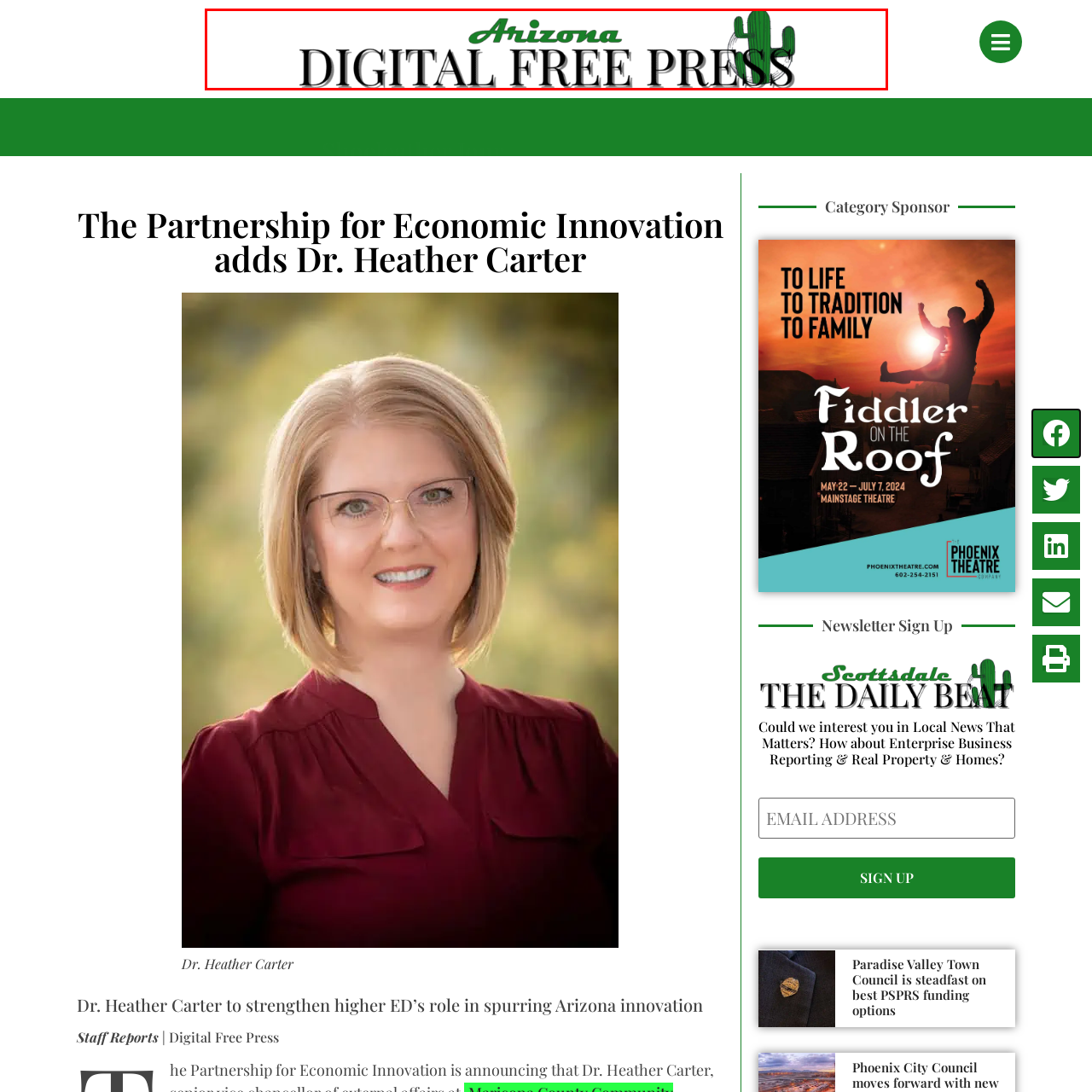What type of font is used for 'DIGITAL FREE PRESS'?
Analyze the image within the red frame and provide a concise answer using only one word or a short phrase.

serif